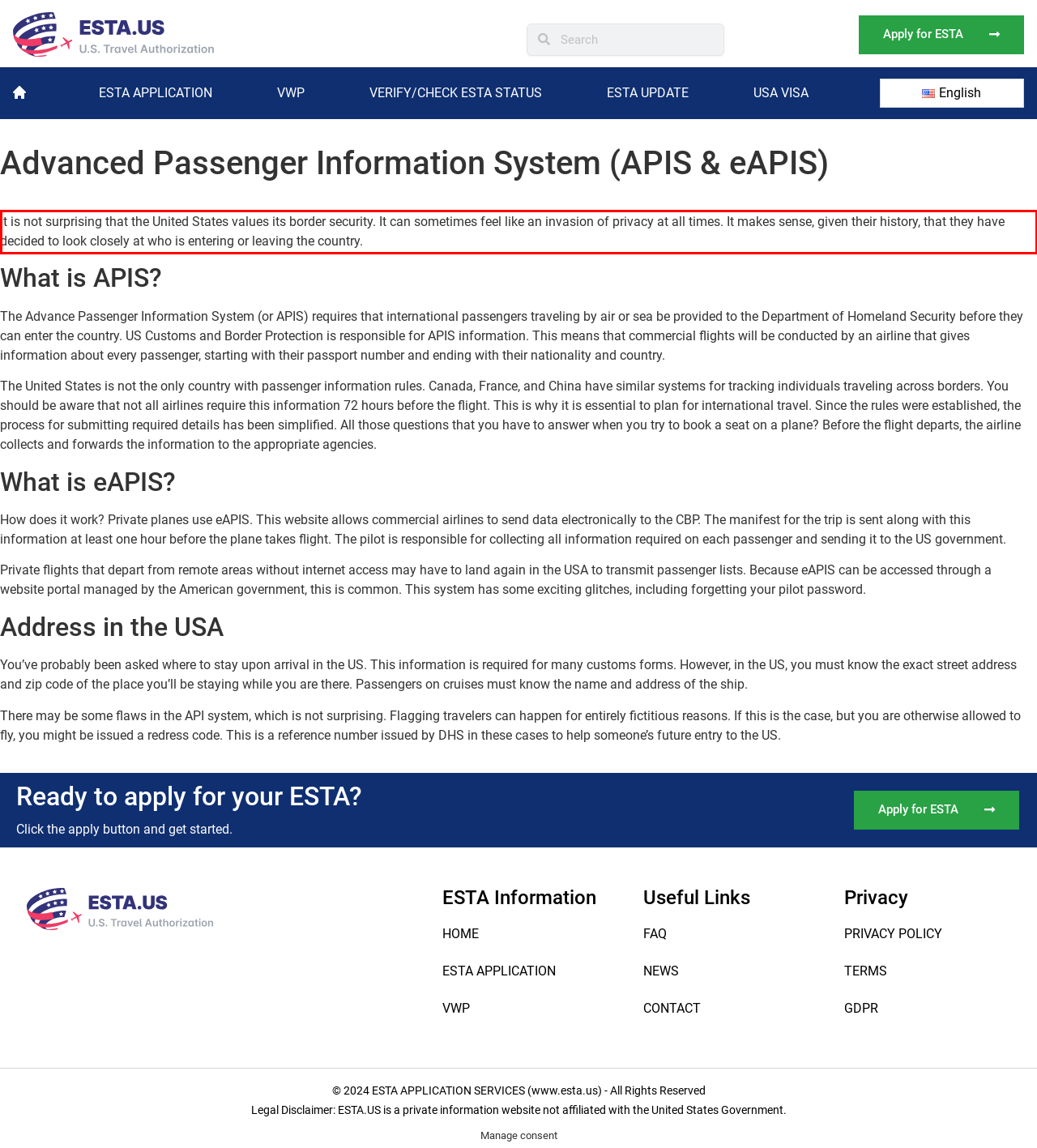Analyze the red bounding box in the provided webpage screenshot and generate the text content contained within.

It is not surprising that the United States values its border security. It can sometimes feel like an invasion of privacy at all times. It makes sense, given their history, that they have decided to look closely at who is entering or leaving the country.